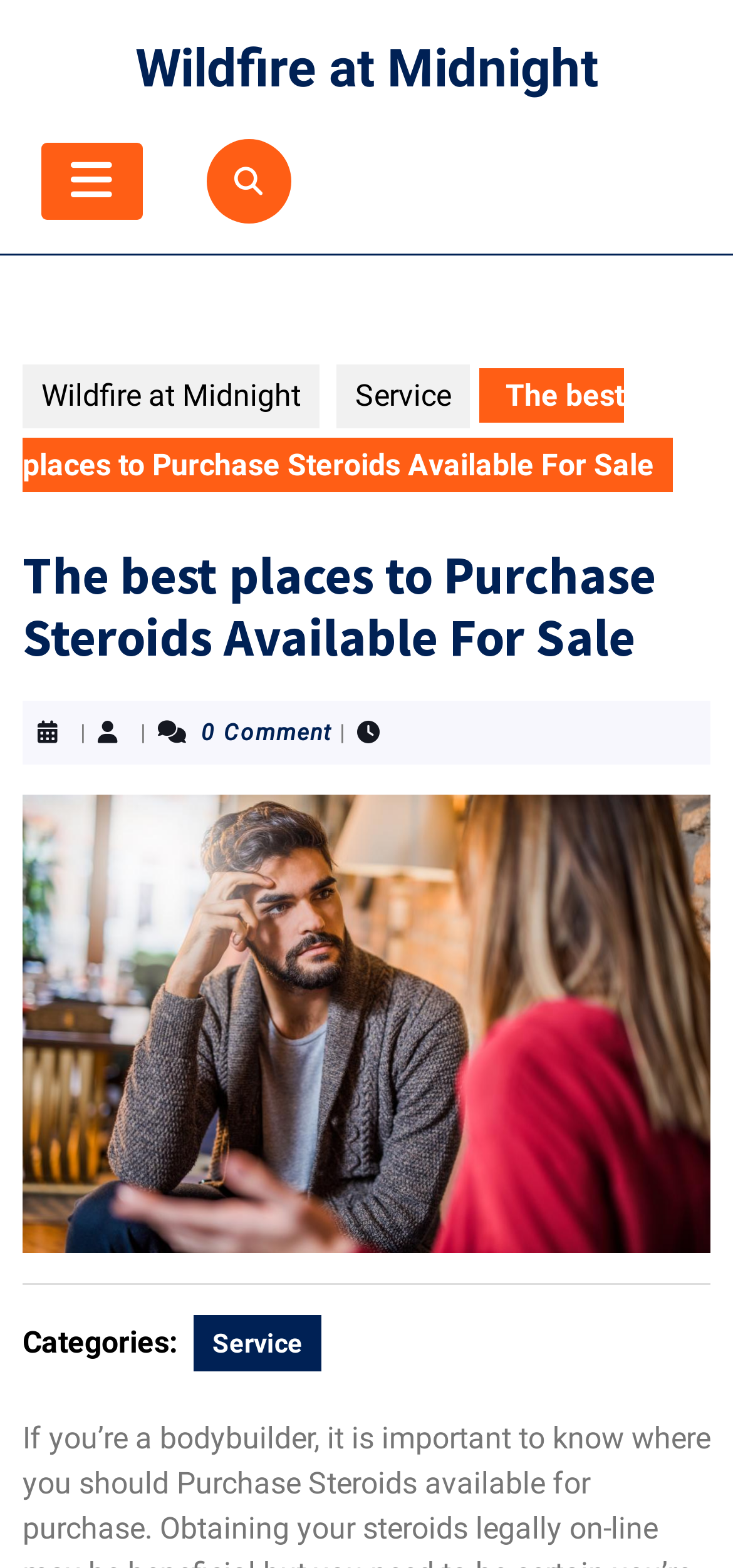What is the number of comments on the post?
Examine the image and provide an in-depth answer to the question.

The number of comments on the post can be found next to the '|' separator, which says '0 Comment'.